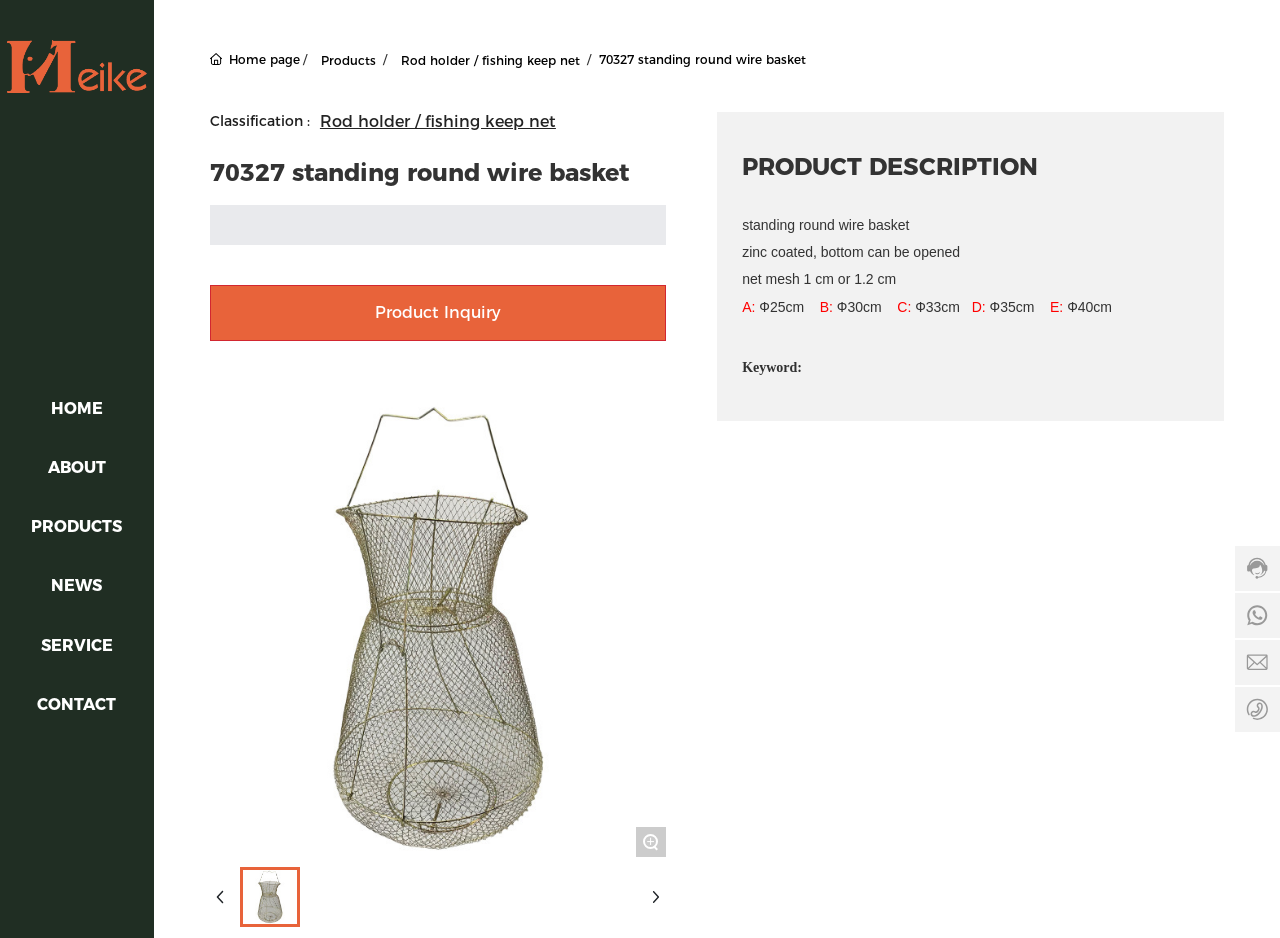Specify the bounding box coordinates of the region I need to click to perform the following instruction: "click HOME". The coordinates must be four float numbers in the range of 0 to 1, i.e., [left, top, right, bottom].

[0.04, 0.425, 0.08, 0.446]